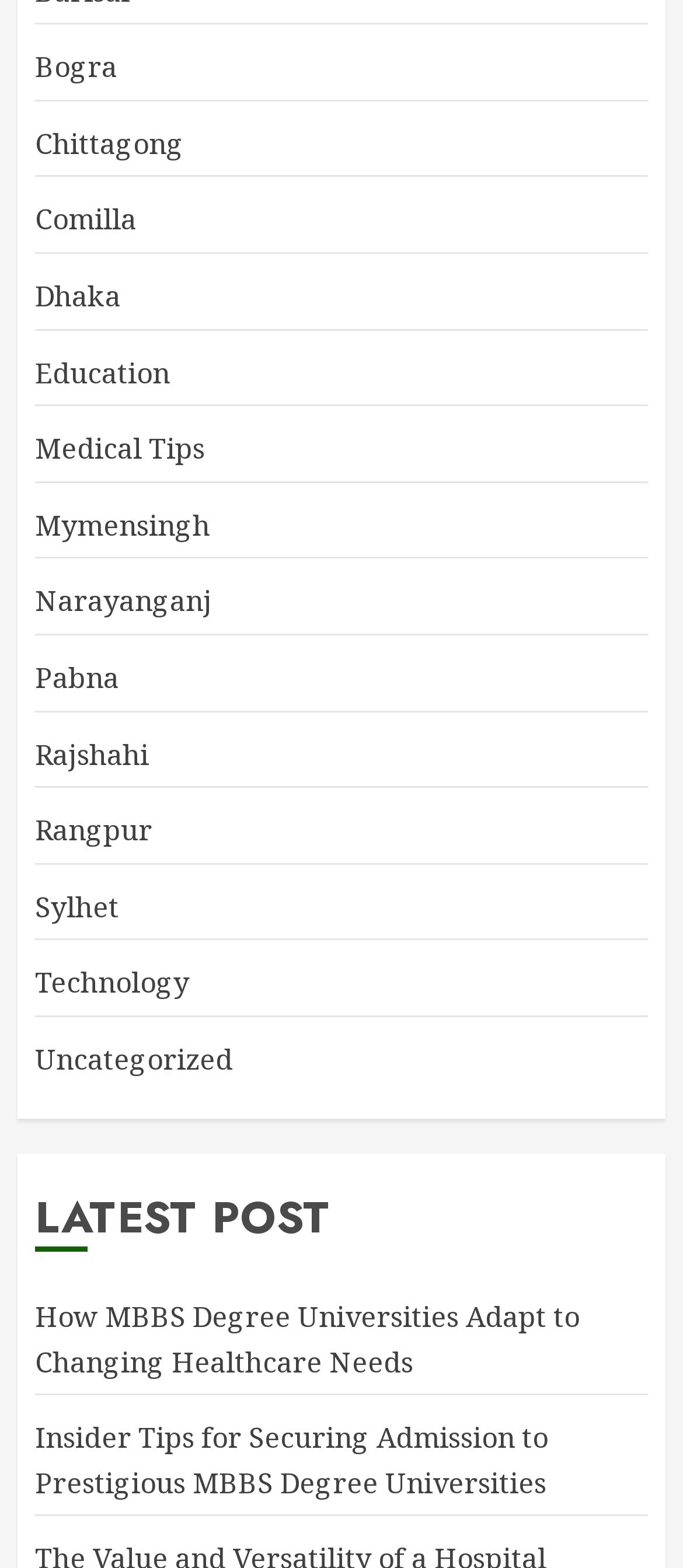Use a single word or phrase to answer the following:
What is the topic of the second post?

Securing Admission to Prestigious MBBS Degree Universities